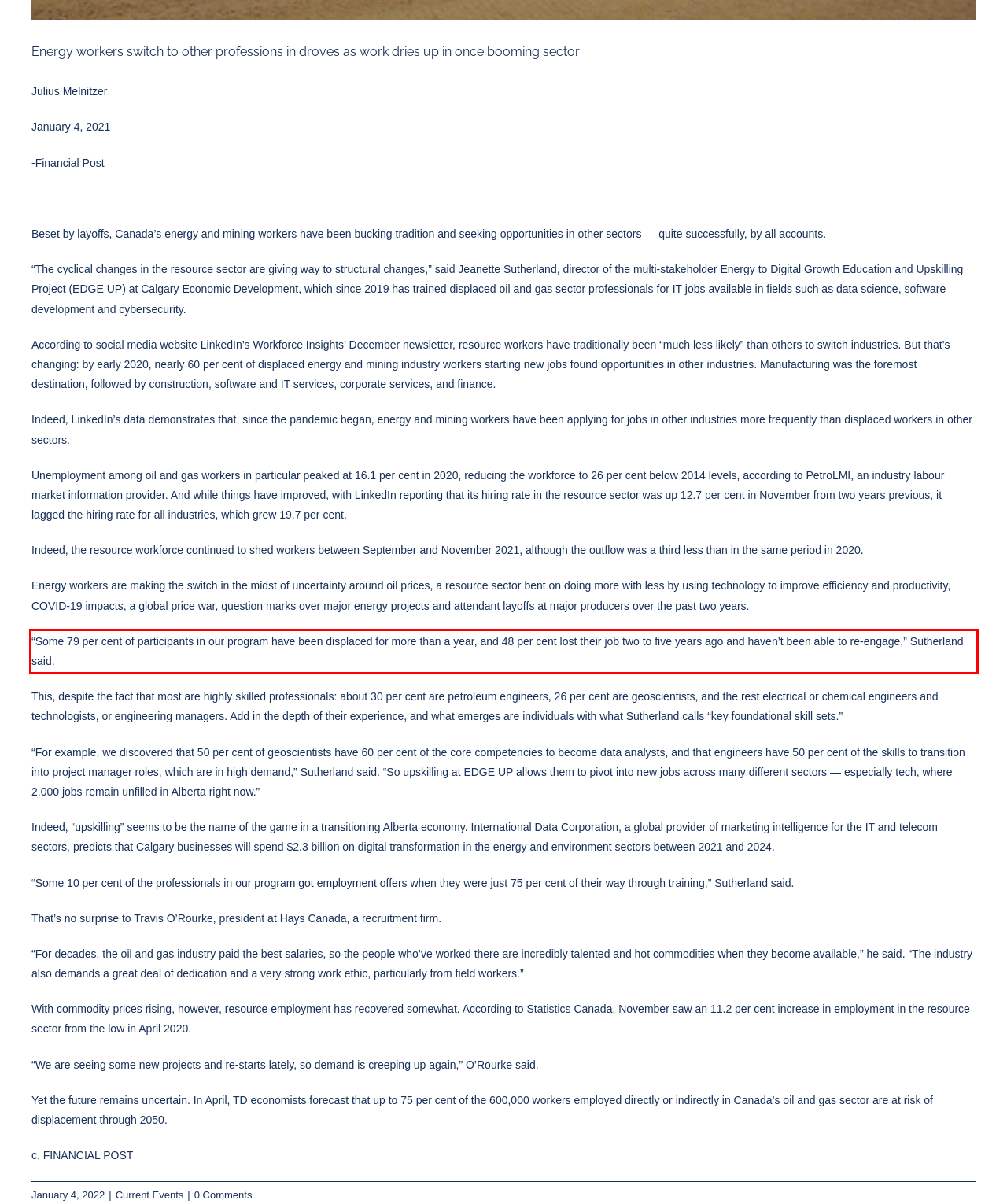Please analyze the screenshot of a webpage and extract the text content within the red bounding box using OCR.

“Some 79 per cent of participants in our program have been displaced for more than a year, and 48 per cent lost their job two to five years ago and haven’t been able to re-engage,” Sutherland said.